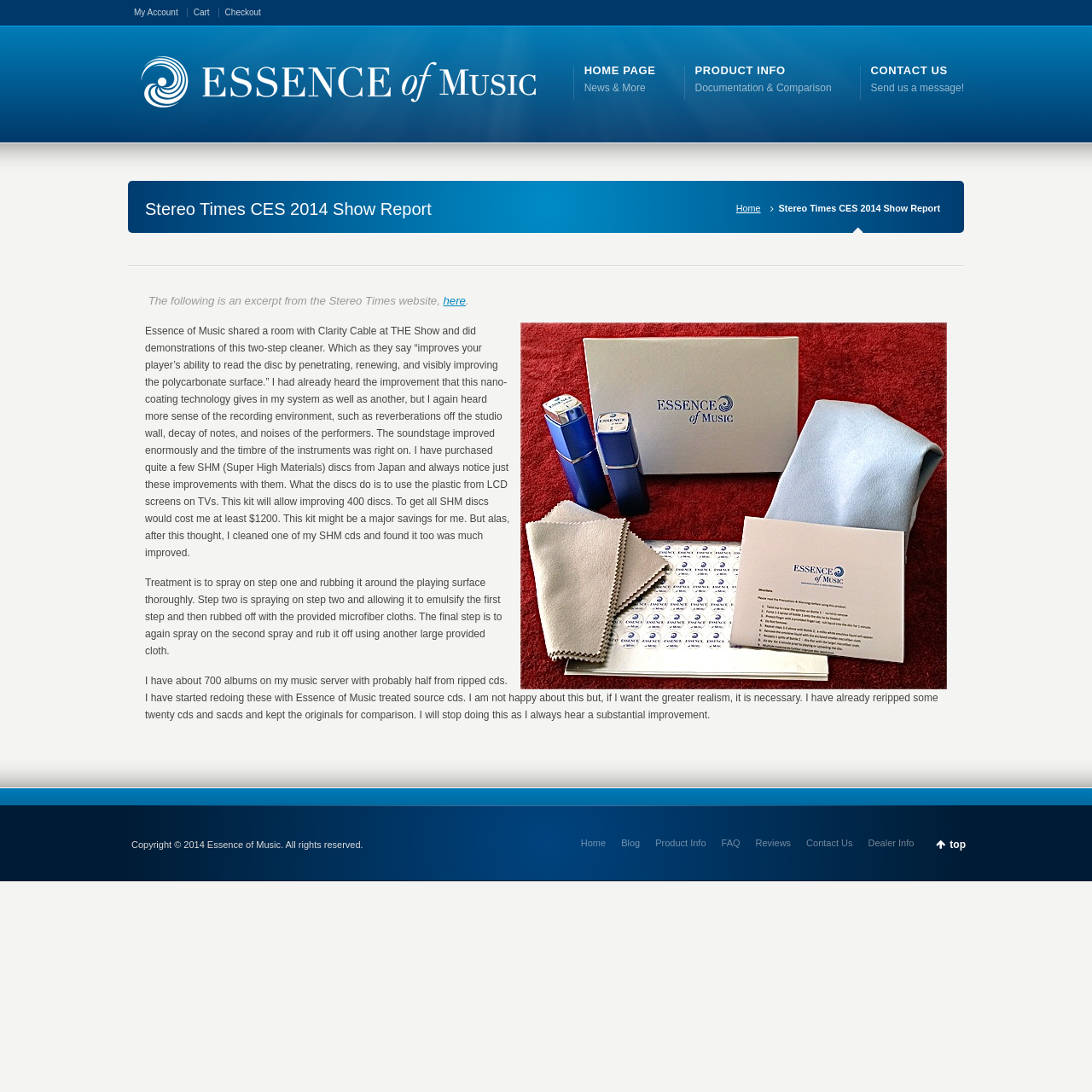Identify the bounding box coordinates for the element you need to click to achieve the following task: "Visit 'Essence of Music' homepage". Provide the bounding box coordinates as four float numbers between 0 and 1, in the form [left, top, right, bottom].

[0.117, 0.052, 0.491, 0.103]